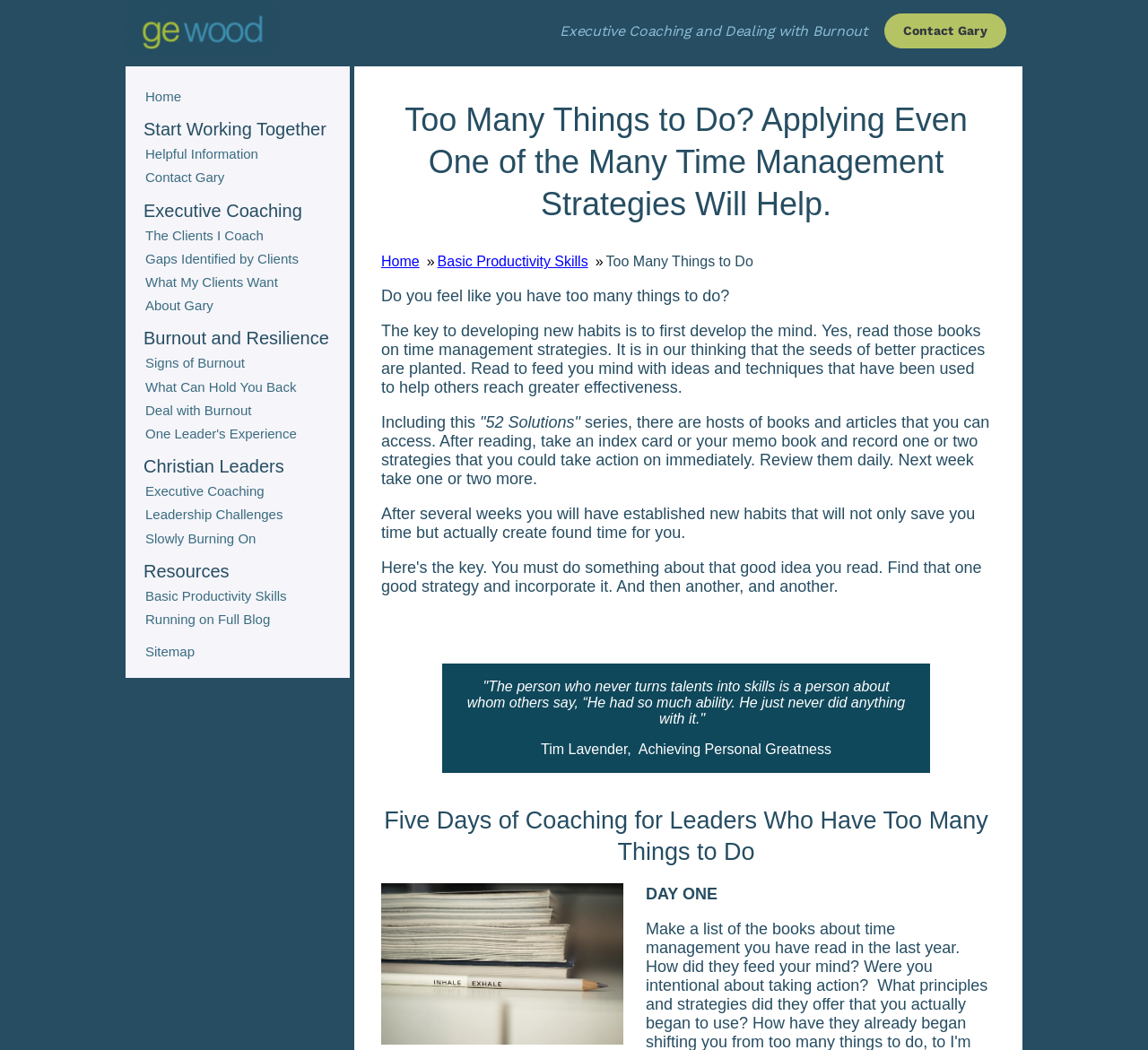Determine the bounding box for the described UI element: "What Can Hold You Back".

[0.125, 0.359, 0.289, 0.377]